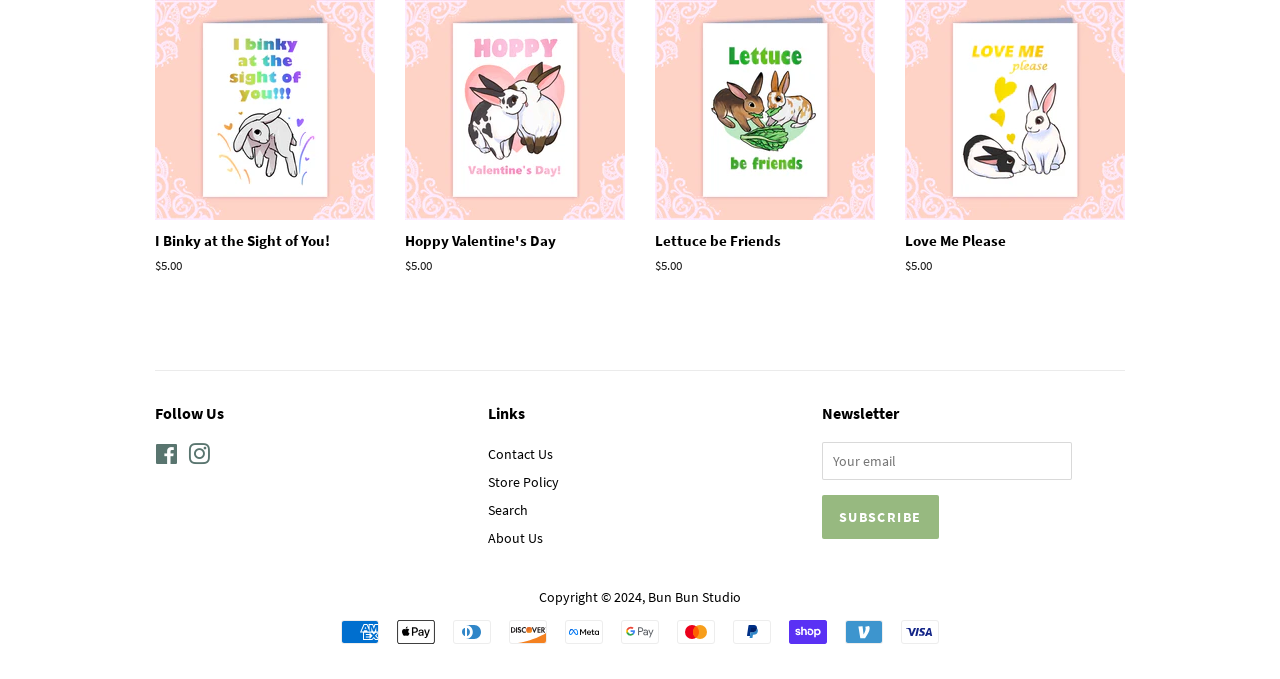Review the image closely and give a comprehensive answer to the question: What is the name of the studio associated with the website?

The webpage has a link to 'Bun Bun Studio' at the bottom, suggesting that this studio is associated with the website.